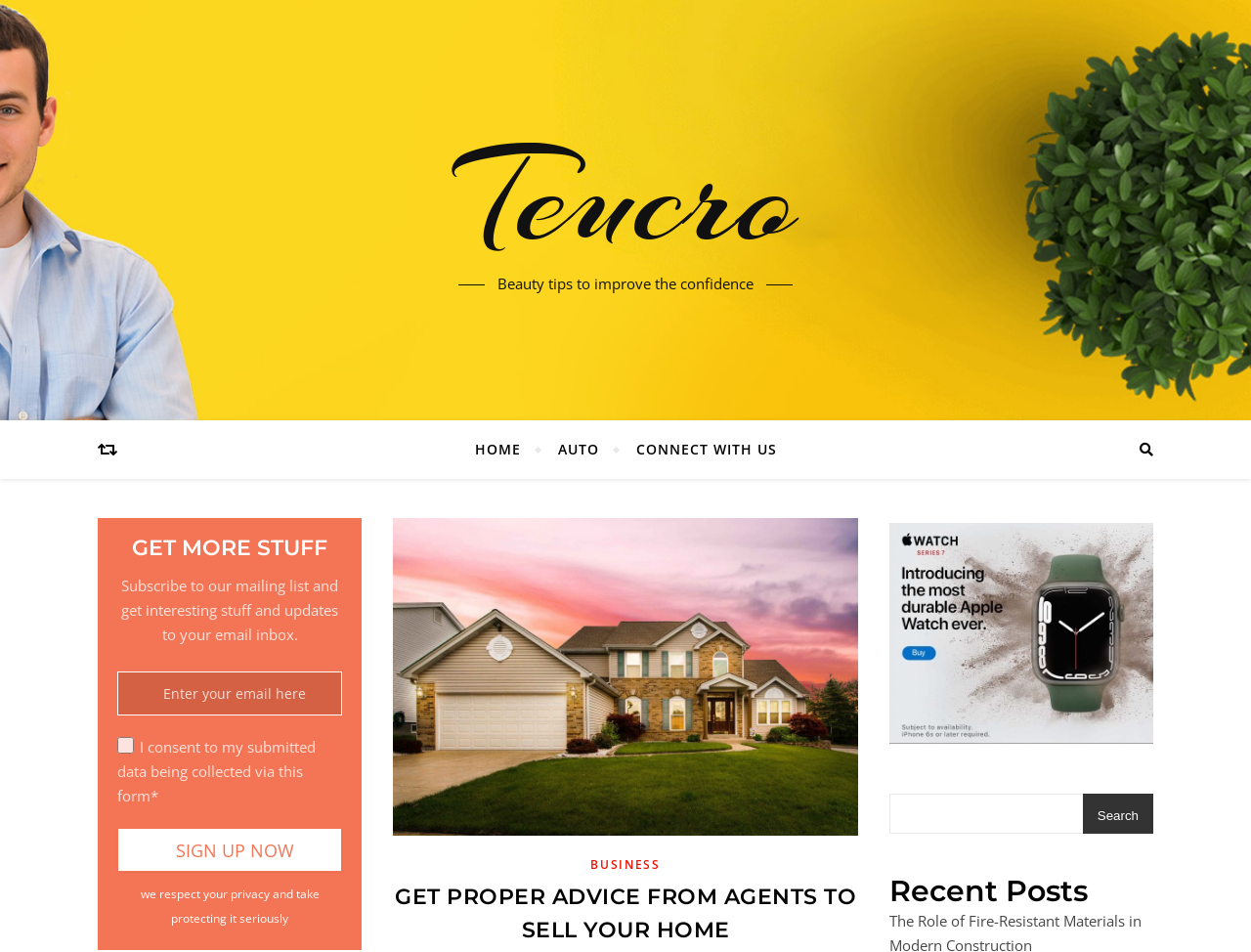Pinpoint the bounding box coordinates of the element you need to click to execute the following instruction: "Click on the 'Sign Up Now' button". The bounding box should be represented by four float numbers between 0 and 1, in the format [left, top, right, bottom].

[0.094, 0.87, 0.273, 0.916]